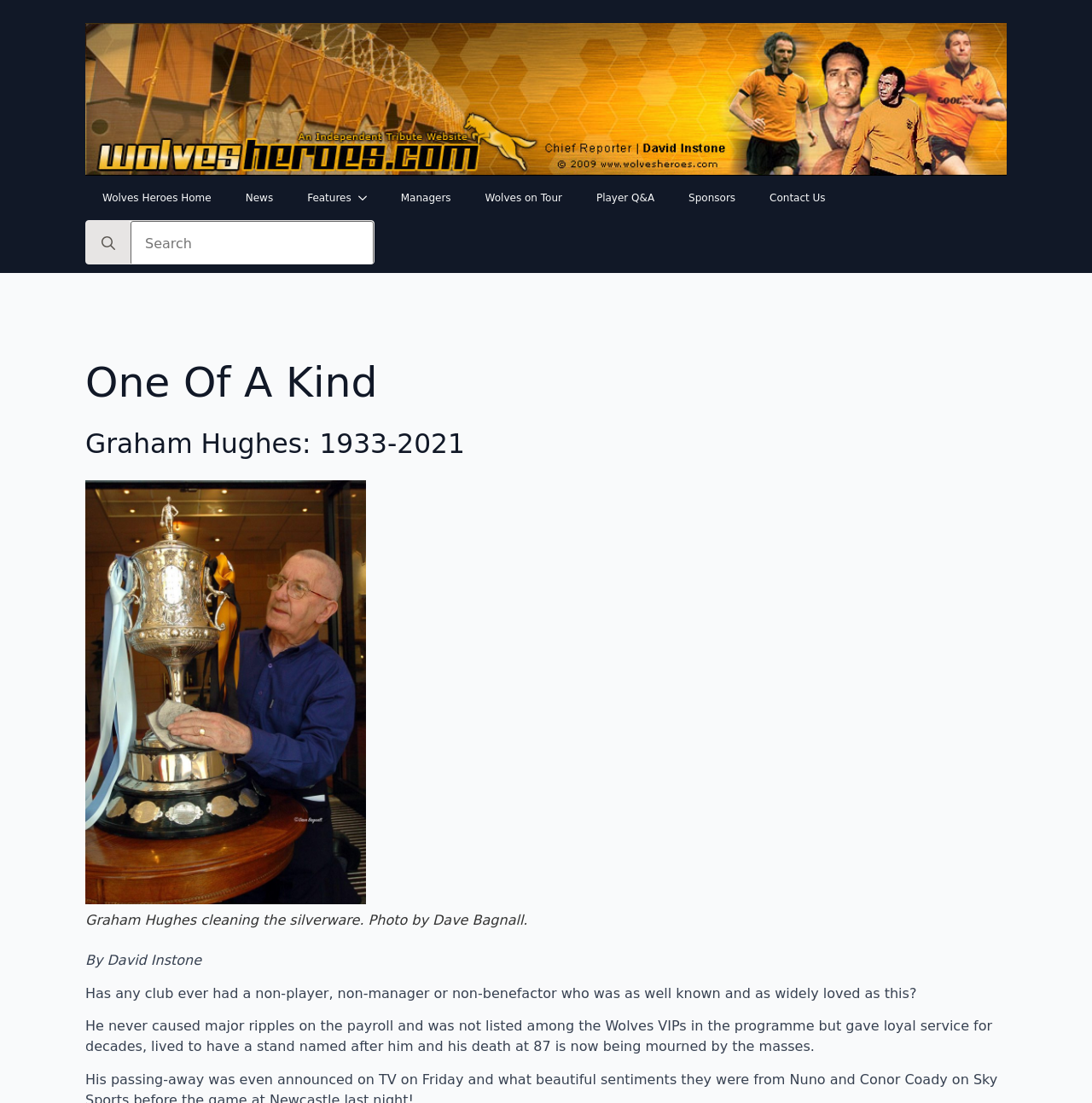Locate the primary headline on the webpage and provide its text.

One Of A Kind